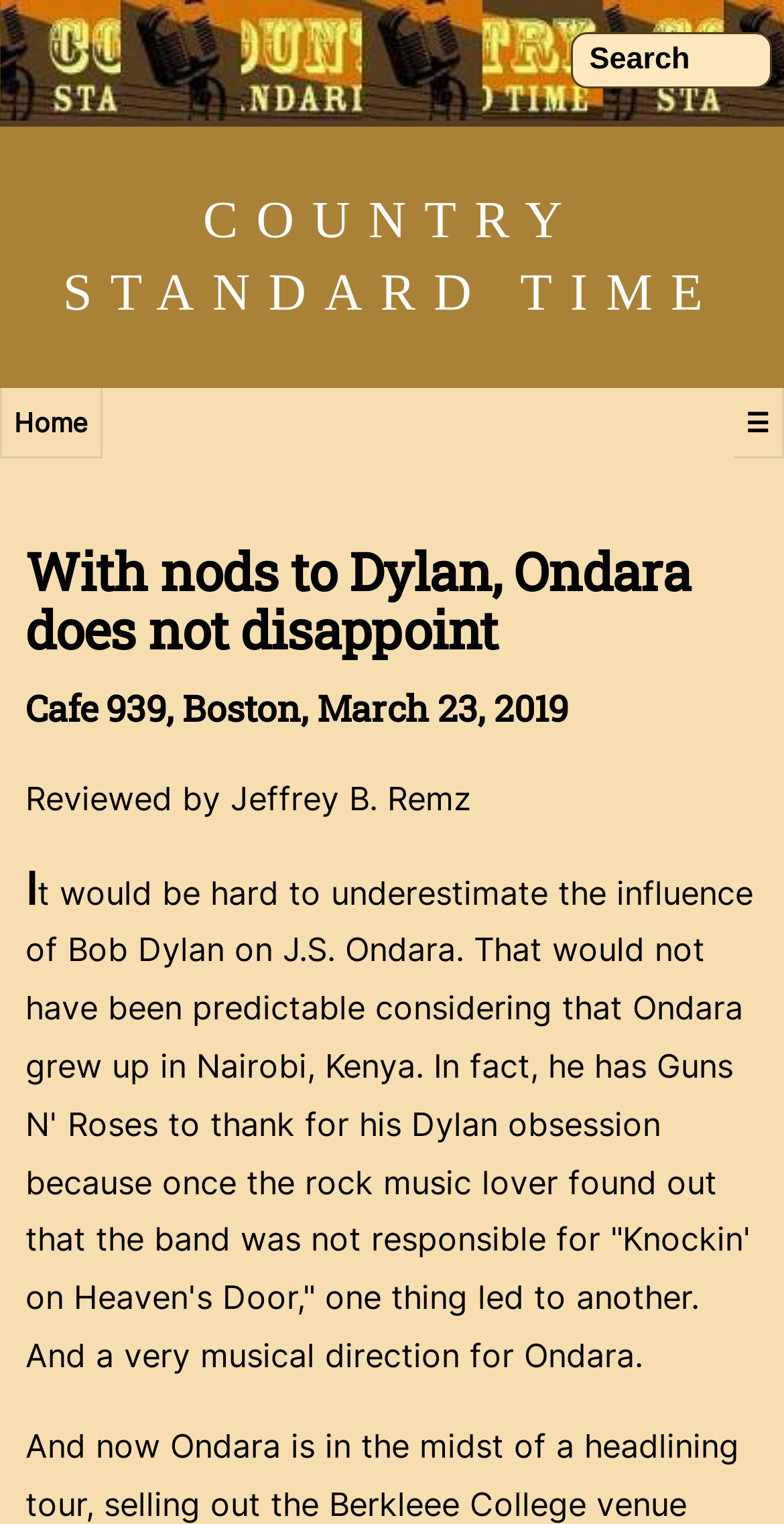Your task is to find and give the main heading text of the webpage.

With nods to Dylan, Ondara does not disappoint